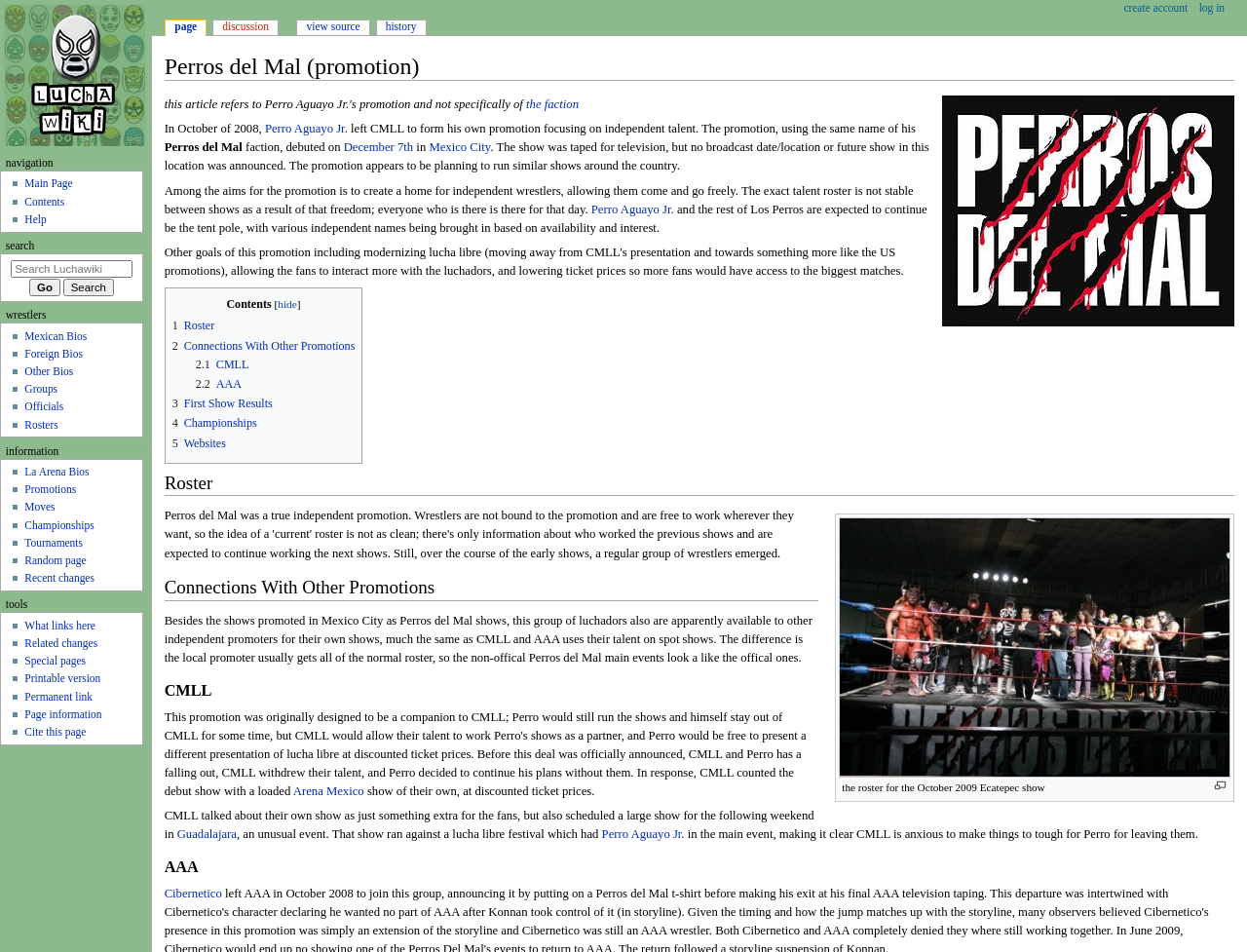What is the relationship between Perros del Mal and CMLL?
Please interpret the details in the image and answer the question thoroughly.

The relationship between Perros del Mal and CMLL can be inferred from the text 'Perro Aguayo Jr. left CMLL to form his own promotion focusing on independent talent.' and also from the section 'Connections With Other Promotions' which mentions CMLL.